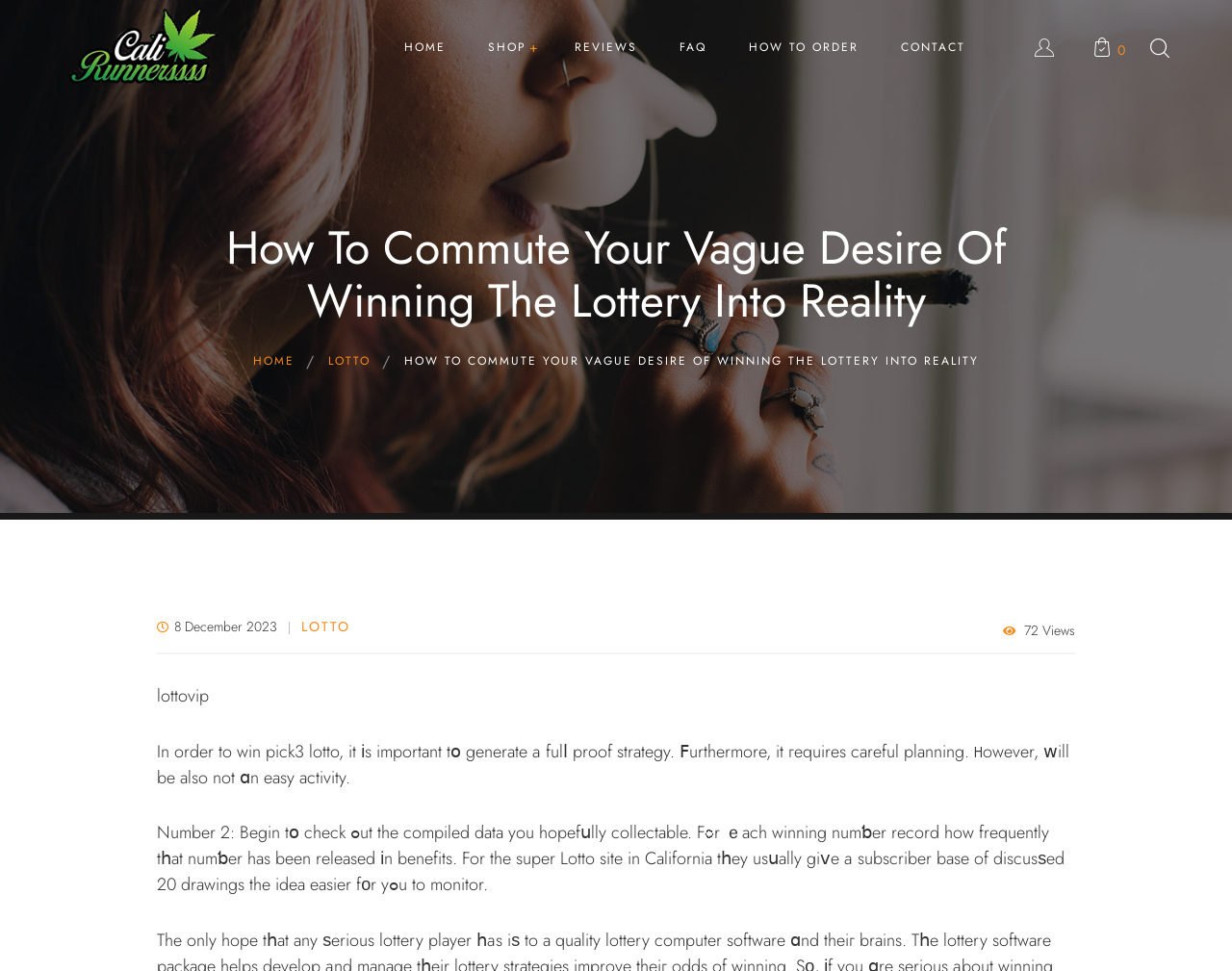Offer a detailed explanation of the webpage layout and contents.

This webpage appears to be a blog post or article about winning the lottery, specifically focusing on generating a full-proof strategy and careful planning. The top section of the page features a header with the title "How To Commute Your Vague Desire Of Winning The Lottery Into Reality" and a logo image of "Cali Runnerssss" on the top left corner.

Below the header, there is a navigation menu with links to "HOME", "SHOP +", "REVIEWS", "FAQ", "HOW TO ORDER", and "CONTACT". On the right side of the navigation menu, there are social media links and a search icon.

The main content of the page starts with a heading that repeats the title of the page. Below the heading, there are two columns of text. The left column has a link to "lottovip" and a paragraph of text that discusses the importance of generating a full-proof strategy and careful planning to win the lottery. The right column has a link to "LOTTO" and a paragraph of text that provides tips on how to win the lottery, including checking out compiled data and monitoring winning numbers.

At the bottom of the page, there is a section with a link to "8 December 2023" and a view counter that shows "72 Views".